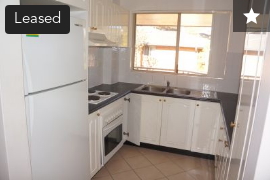Give a one-word or one-phrase response to the question:
What color is the cabinetry in the kitchen?

White